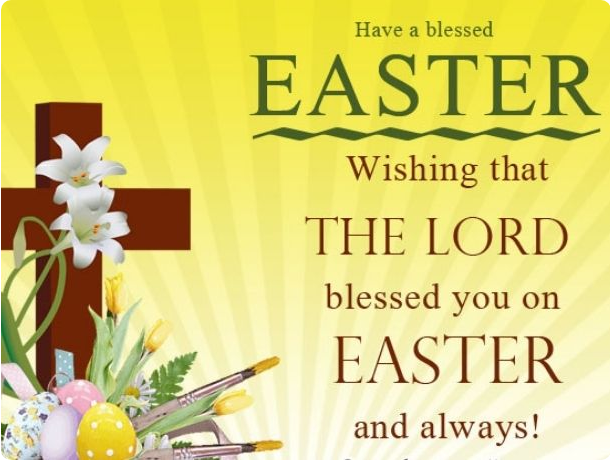Break down the image into a detailed narrative.

The image presents a festive Easter card featuring a bright yellow background radiating warmth and joy. Prominently displayed is the message "Have a blessed EASTER," which is printed in bold, striking green letters at the top. Below this greeting is a heartfelt wish: "Wishing that THE LORD blessed you on EASTER and always!" emphasizing a spiritual connection to the holiday.

Complementing these texts, a decorative arrangement is illustrated at the bottom, including traditional Easter elements such as colored eggs, fresh flowers, and a cross, symbolizing rebirth and hope. The vibrant colors and cheerful layout evoke the spirit of Easter celebrations, making this card a meaningful way to share well-wishes during the holiday season.